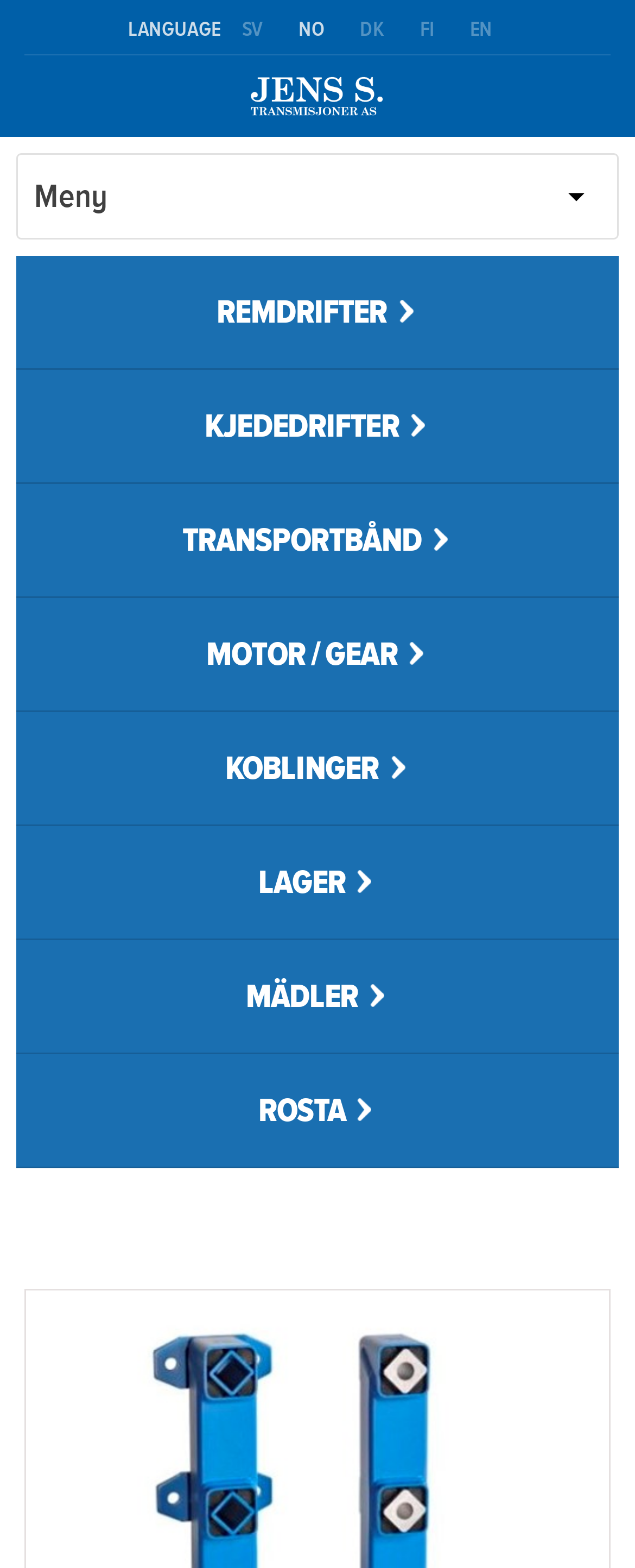Please identify the bounding box coordinates of the element on the webpage that should be clicked to follow this instruction: "Open TRANSPORTBÅND". The bounding box coordinates should be given as four float numbers between 0 and 1, formatted as [left, top, right, bottom].

[0.026, 0.309, 0.974, 0.381]